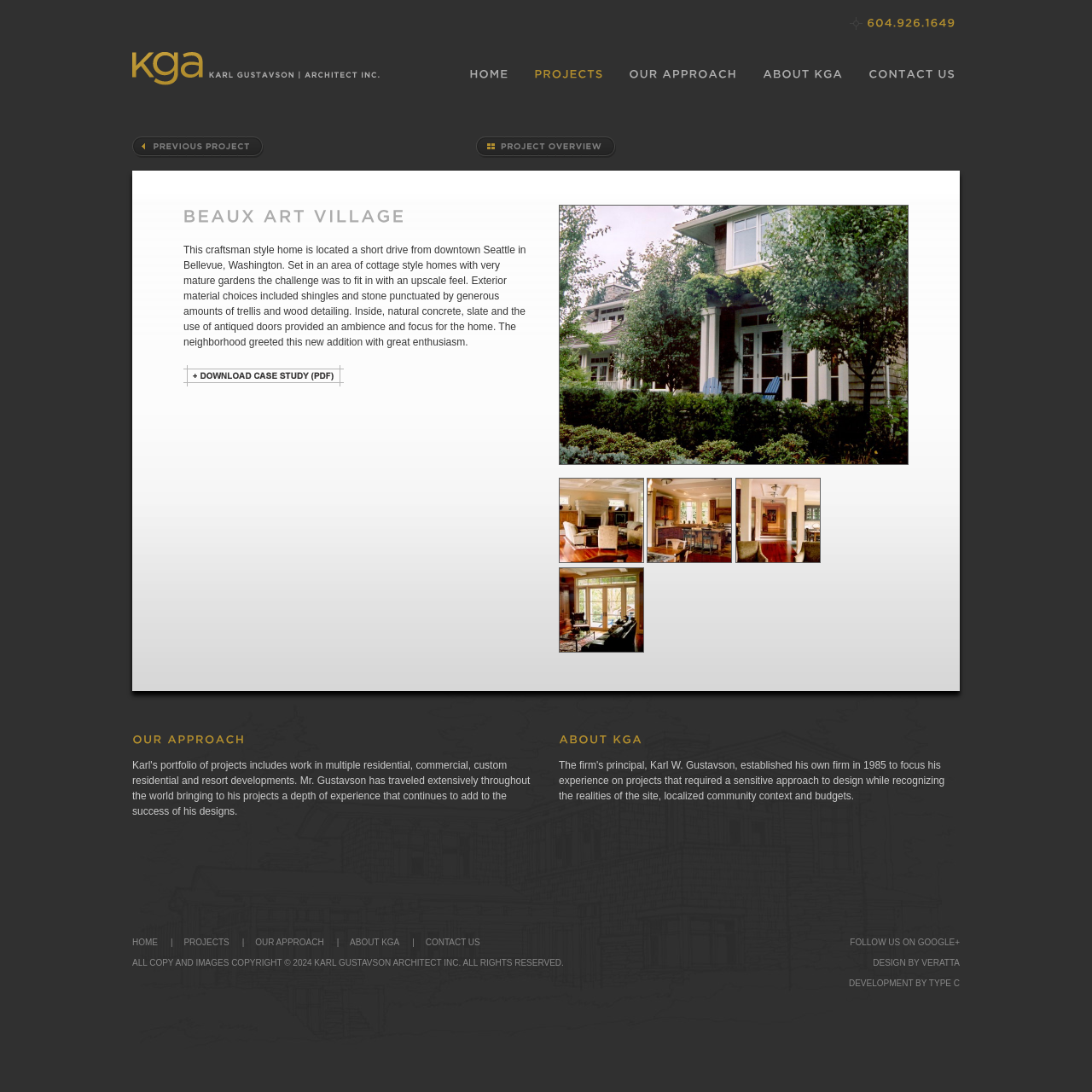Identify the bounding box coordinates of the area that should be clicked in order to complete the given instruction: "Follow Karl Gustavson Architect on GOOGLE+". The bounding box coordinates should be four float numbers between 0 and 1, i.e., [left, top, right, bottom].

[0.84, 0.859, 0.879, 0.867]